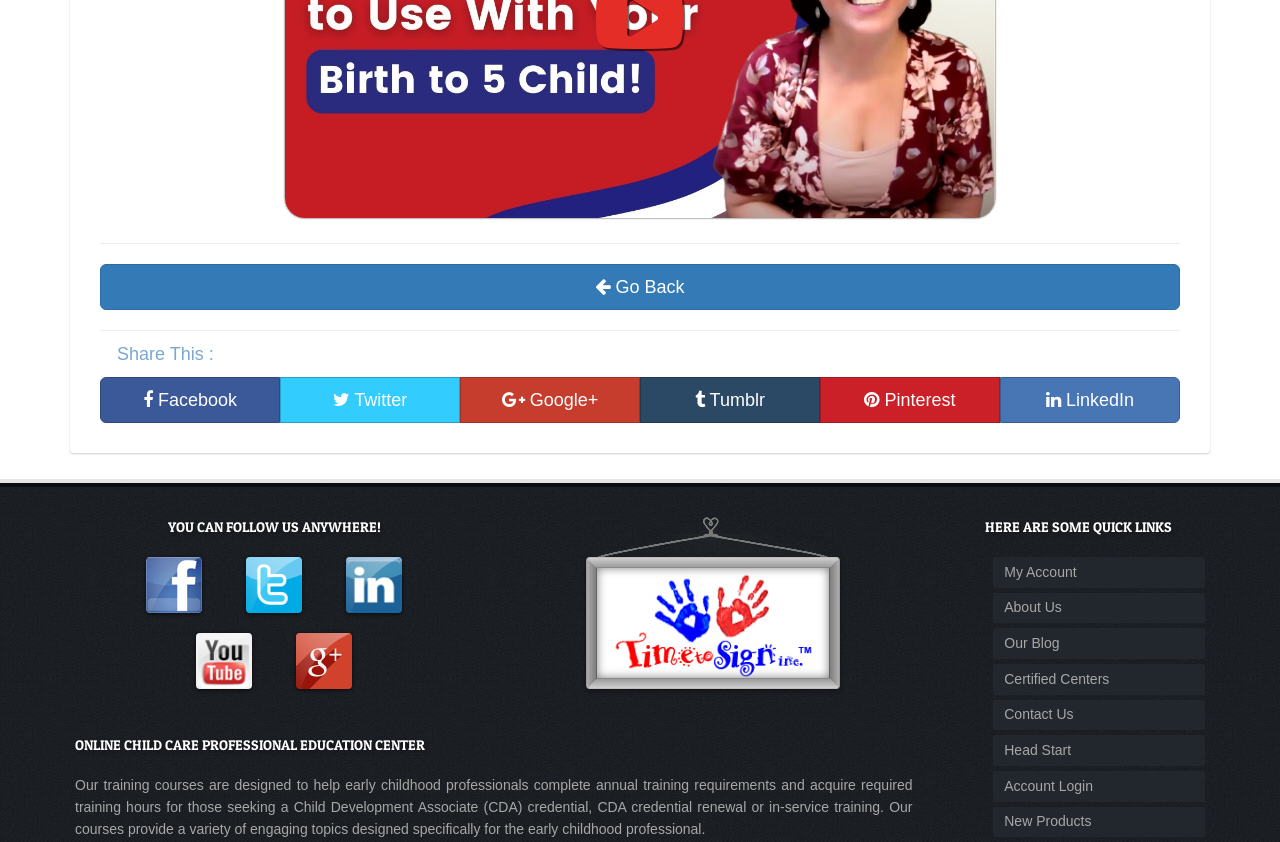Determine the bounding box coordinates for the region that must be clicked to execute the following instruction: "Go to My Account".

[0.785, 0.667, 0.932, 0.692]